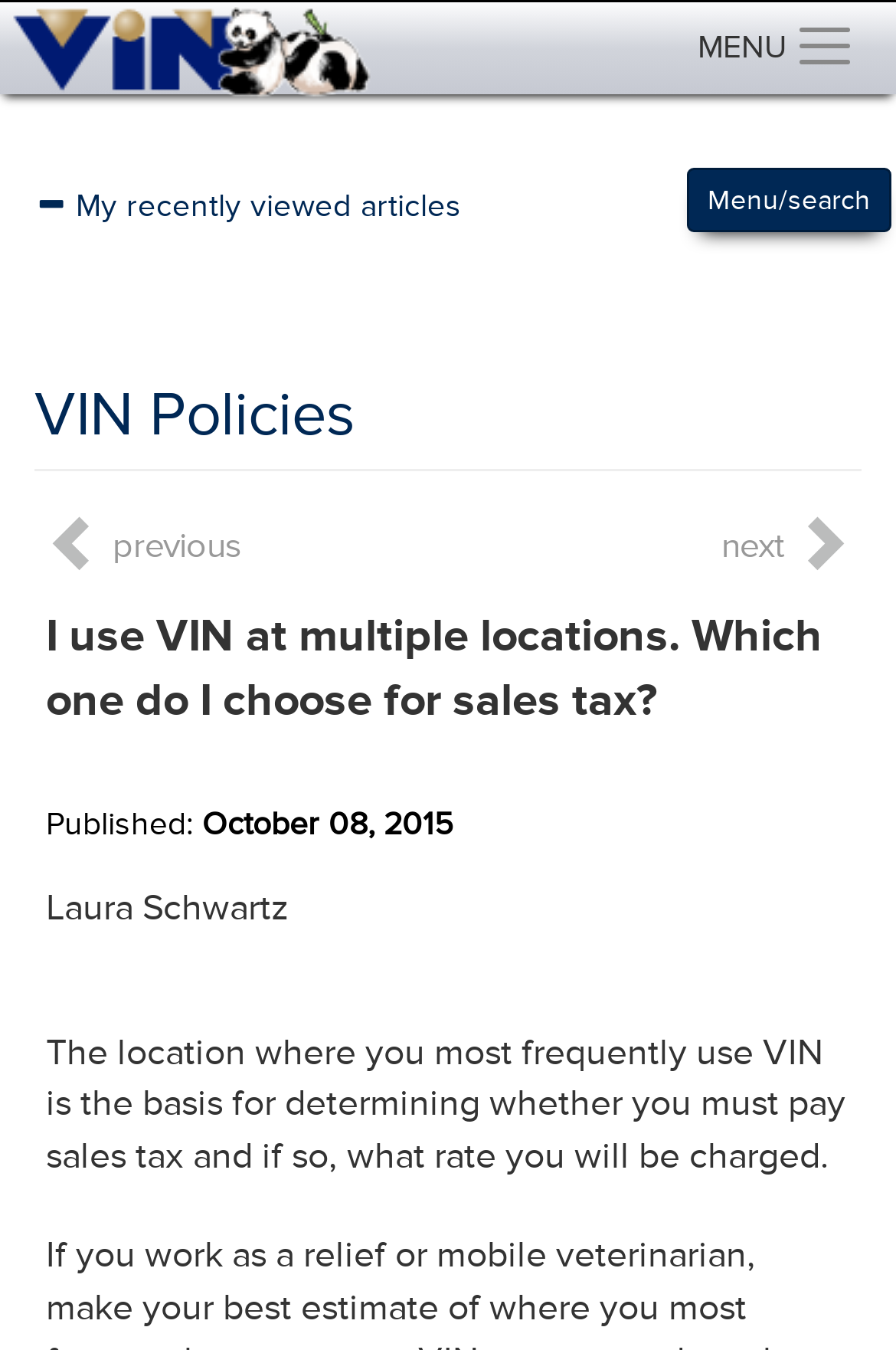Based on the element description previous, identify the bounding box of the UI element in the given webpage screenshot. The coordinates should be in the format (top-left x, top-left y, bottom-right x, bottom-right y) and must be between 0 and 1.

[0.051, 0.379, 0.269, 0.428]